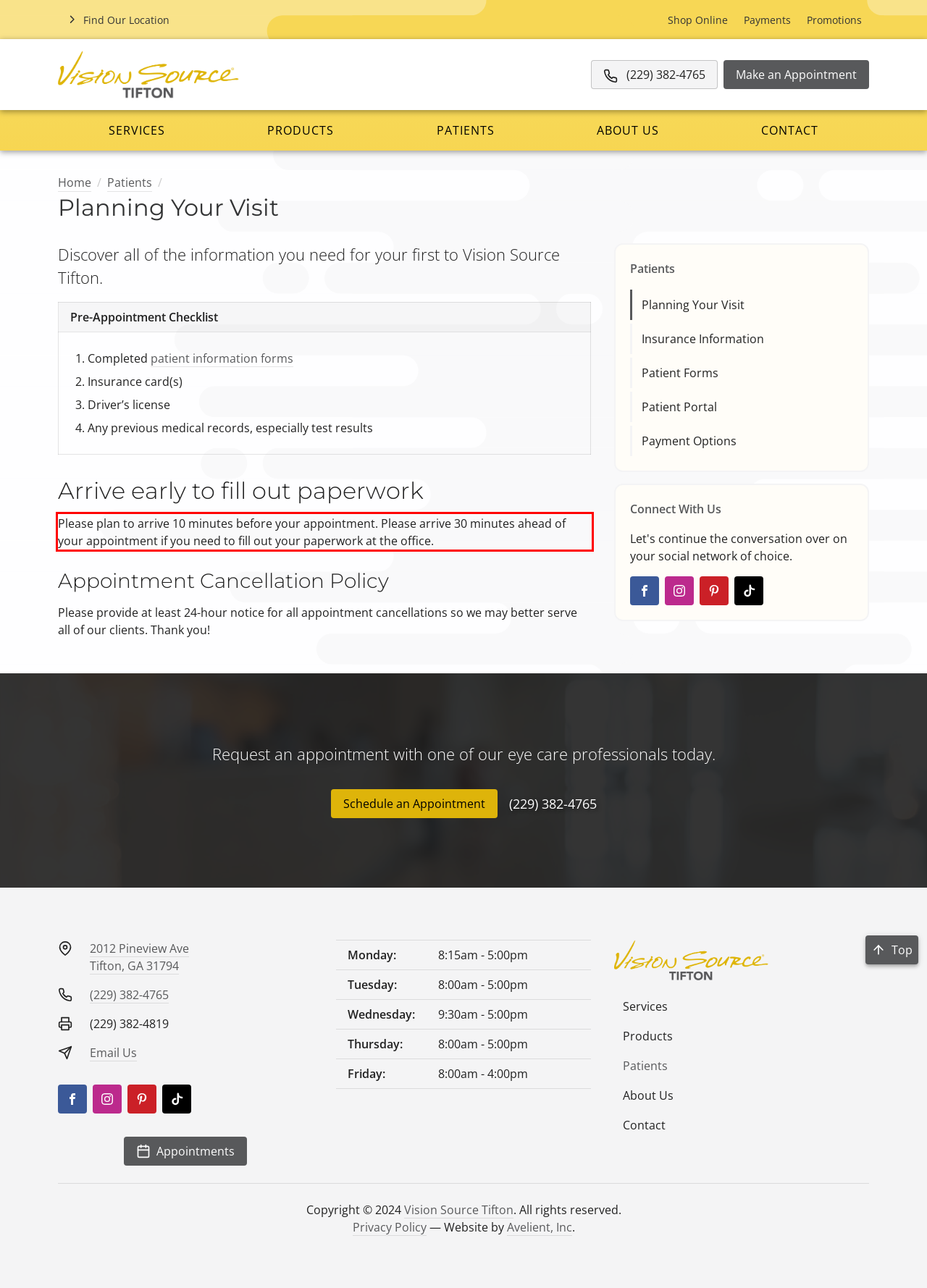In the given screenshot, locate the red bounding box and extract the text content from within it.

Please plan to arrive 10 minutes before your appointment. Please arrive 30 minutes ahead of your appointment if you need to fill out your paperwork at the office.